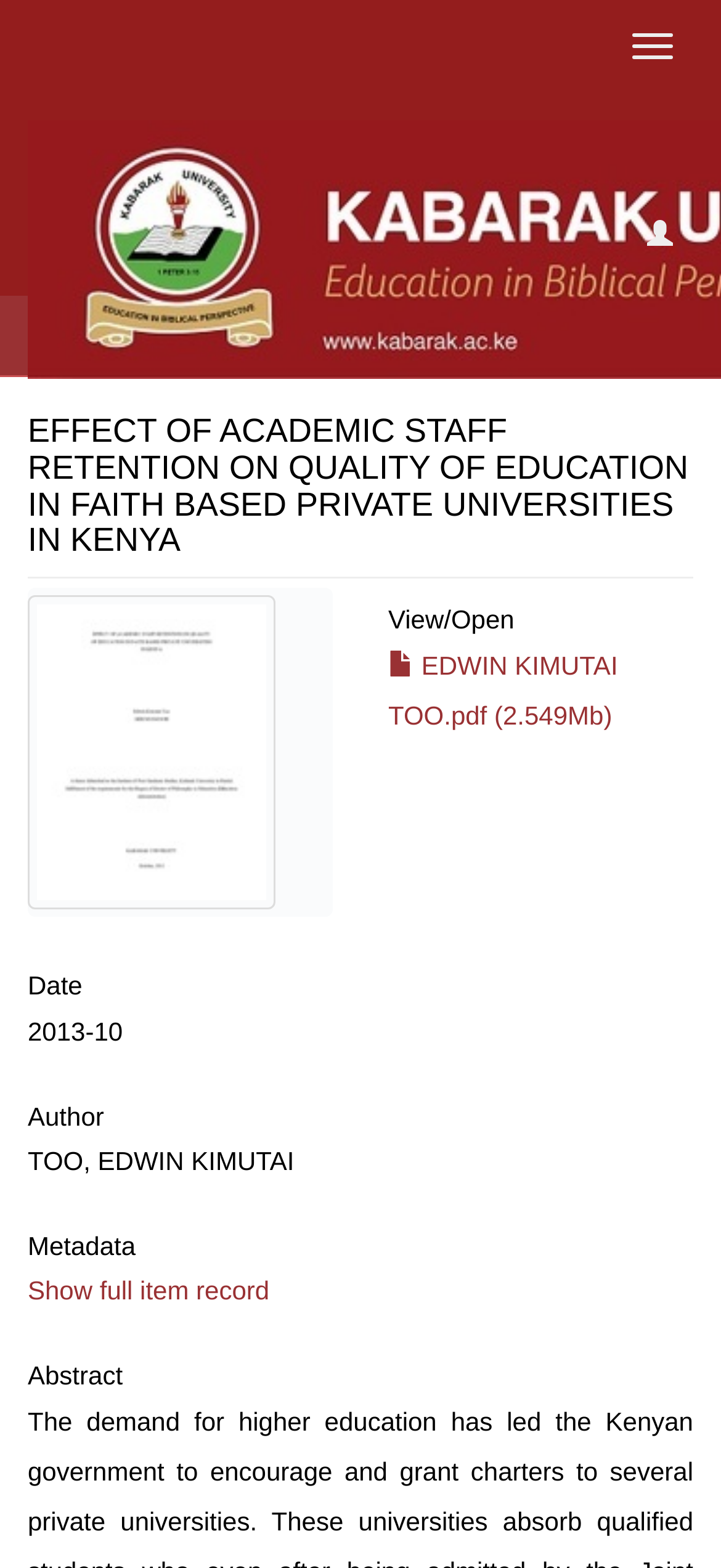Provide a comprehensive caption for the webpage.

The webpage appears to be a academic paper or thesis page. At the top, there are three buttons: "Toggle navigation" on the top right, an empty button on the top right, and "View Item" on the top left. Below the buttons, there is a large heading that displays the title of the paper, "EFFECT OF ACADEMIC STAFF RETENTION ON QUALITY OF EDUCATION IN FAITH BASED PRIVATE UNIVERSITIES IN KENYA". 

To the right of the title, there is a thumbnail image. Below the title, there is a heading "View/ Open" followed by a link to a PDF file named "EDWIN KIMUTAI TOO.pdf" with a size of 2.549Mb. 

Further down, there are several sections of metadata, including "Date" with the value "2013-10", "Author" with the value "TOO, EDWIN KIMUTAI", and "Metadata" with a link to "Show full item record". Finally, there is a section for the abstract of the paper.